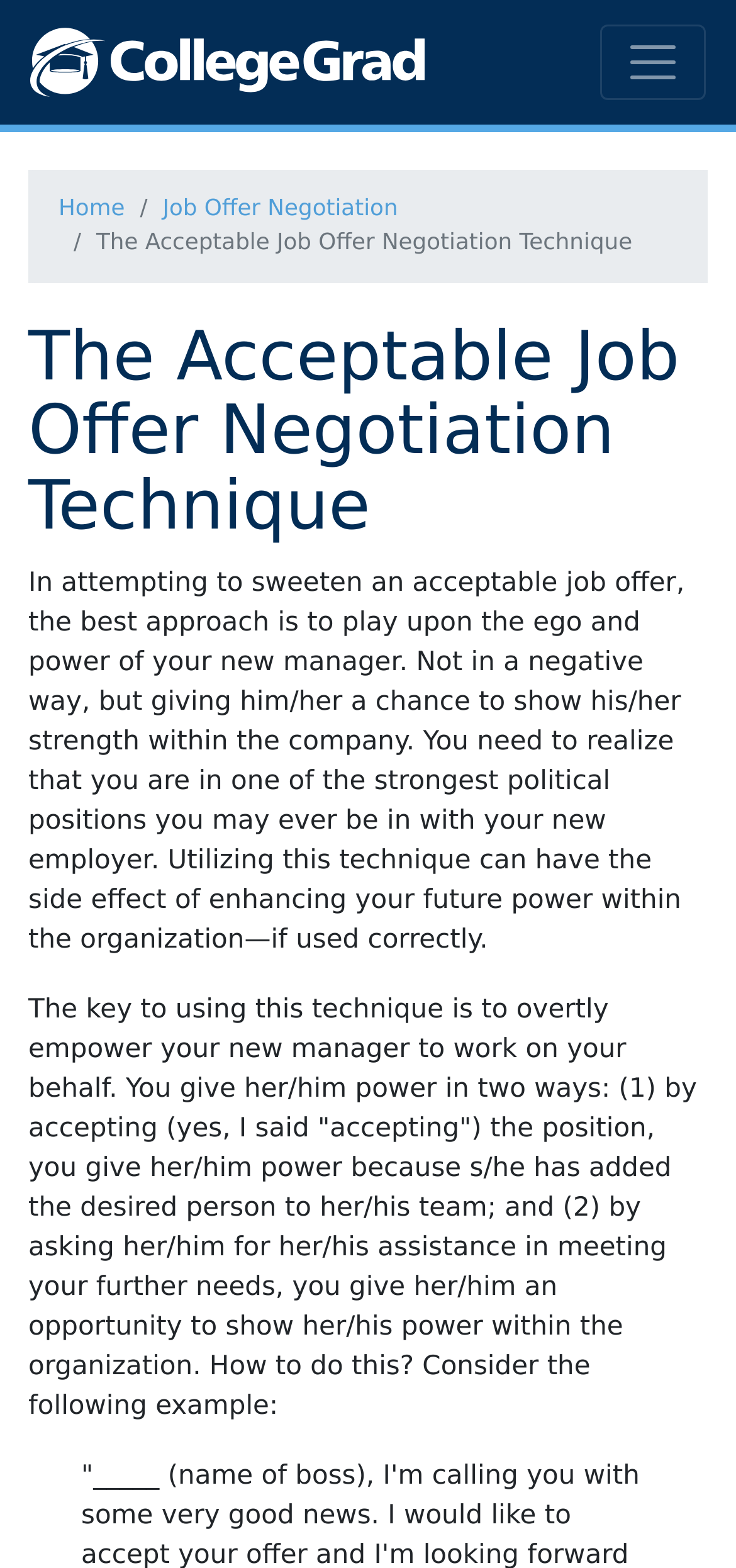Utilize the details in the image to give a detailed response to the question: How many ways are there to give power to the new manager?

The webpage mentions that there are two ways to give power to the new manager: (1) by accepting the position, and (2) by asking for their assistance in meeting further needs, which gives them an opportunity to show their power within the organization.